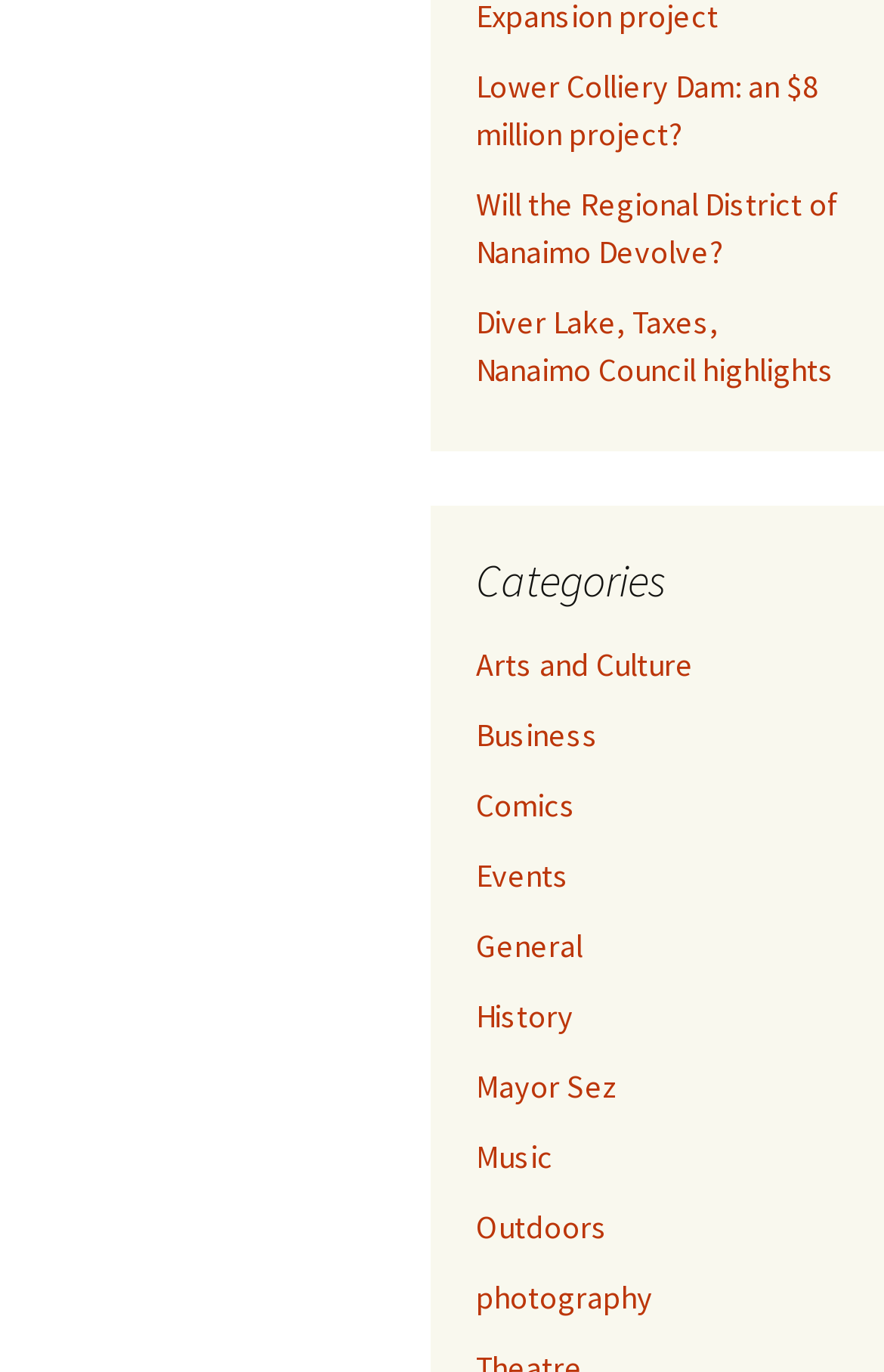With reference to the image, please provide a detailed answer to the following question: How many categories are listed?

Starting from the 'Categories' heading, there are 11 links listed below it, each representing a category, namely 'Arts and Culture', 'Business', 'Comics', 'Events', 'General', 'History', 'Mayor Sez', 'Music', 'Outdoors', and 'photography'.